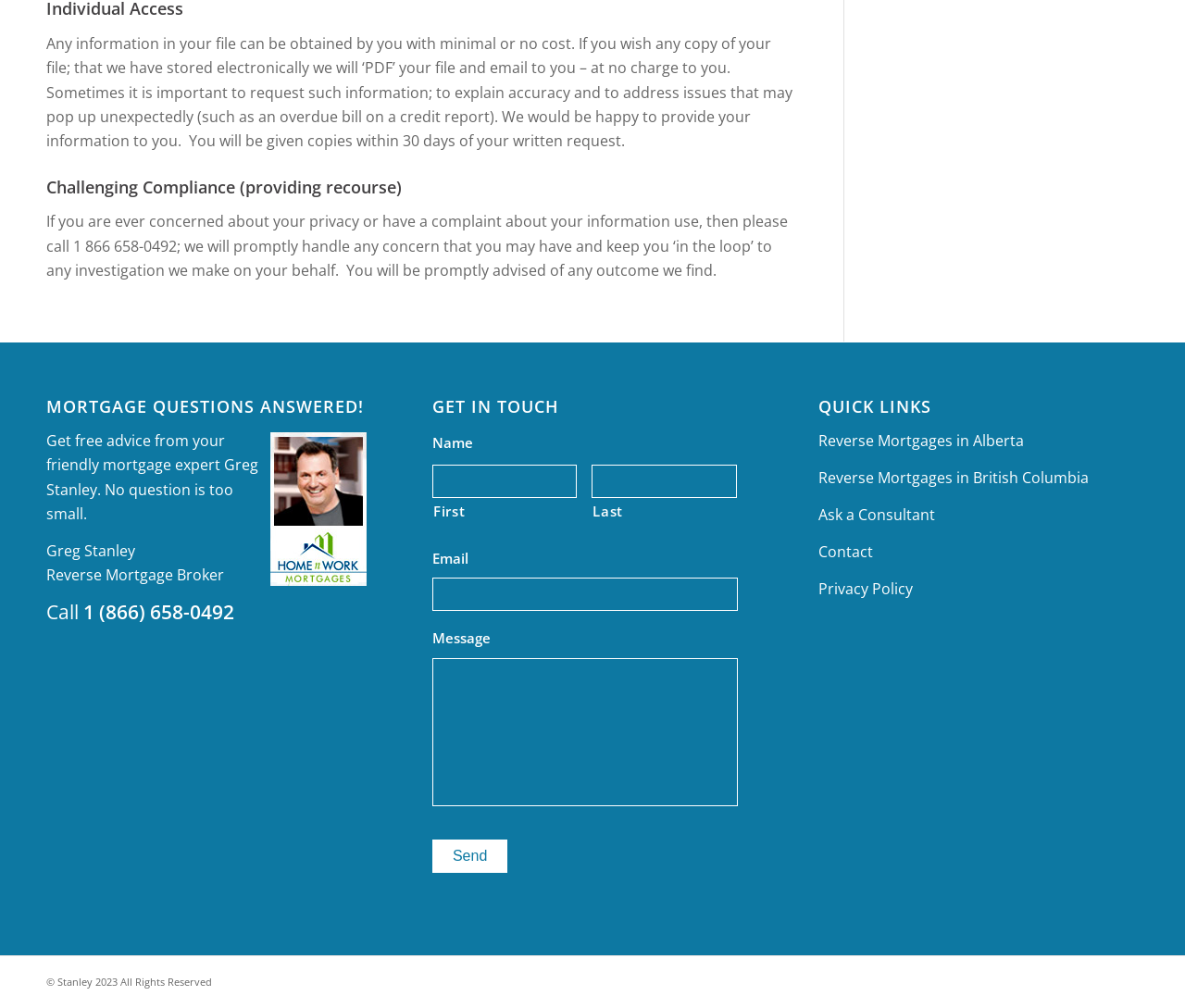Could you determine the bounding box coordinates of the clickable element to complete the instruction: "Send a message"? Provide the coordinates as four float numbers between 0 and 1, i.e., [left, top, right, bottom].

[0.365, 0.833, 0.428, 0.866]